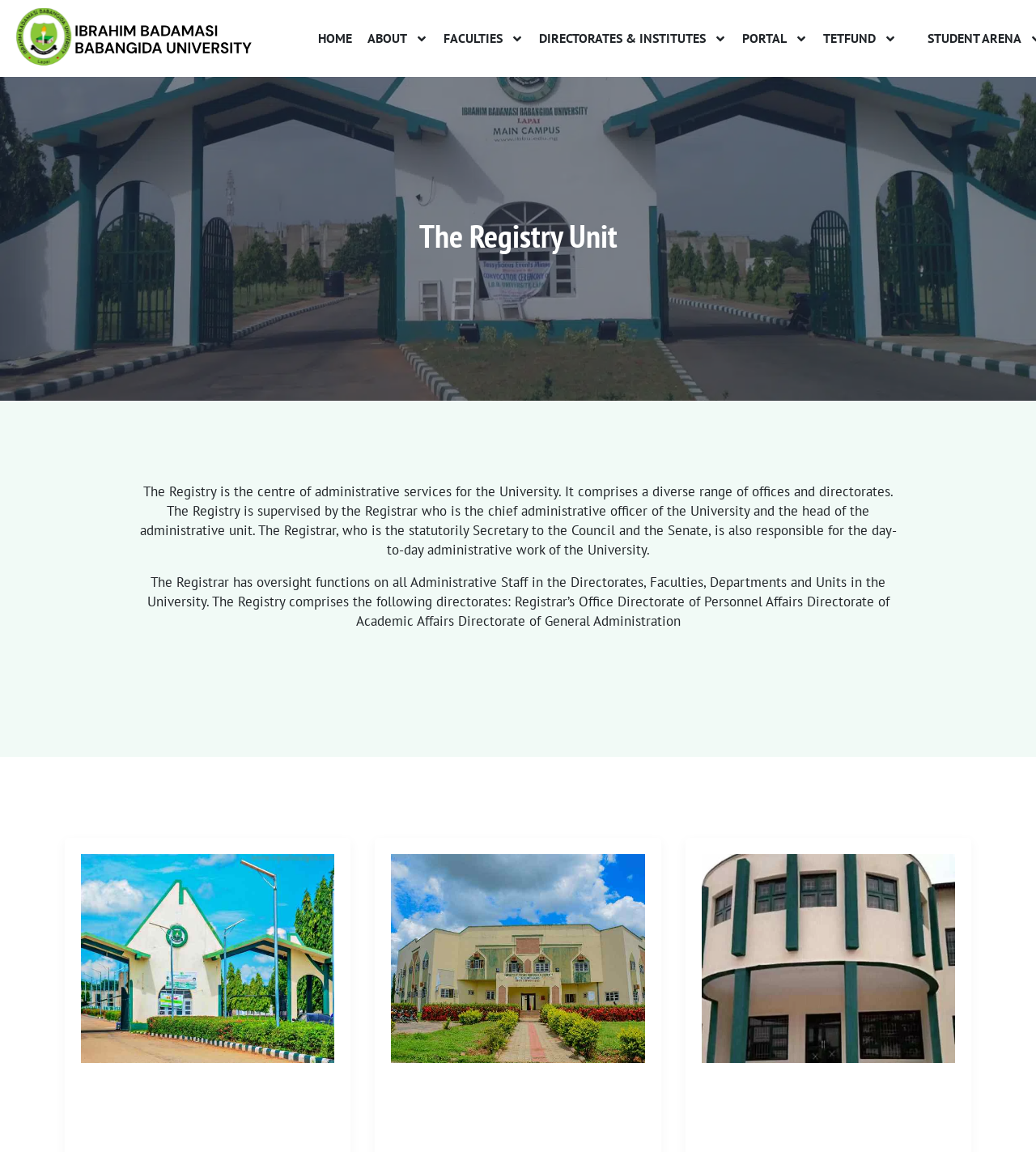Please determine the main heading text of this webpage.

The Registry Unit